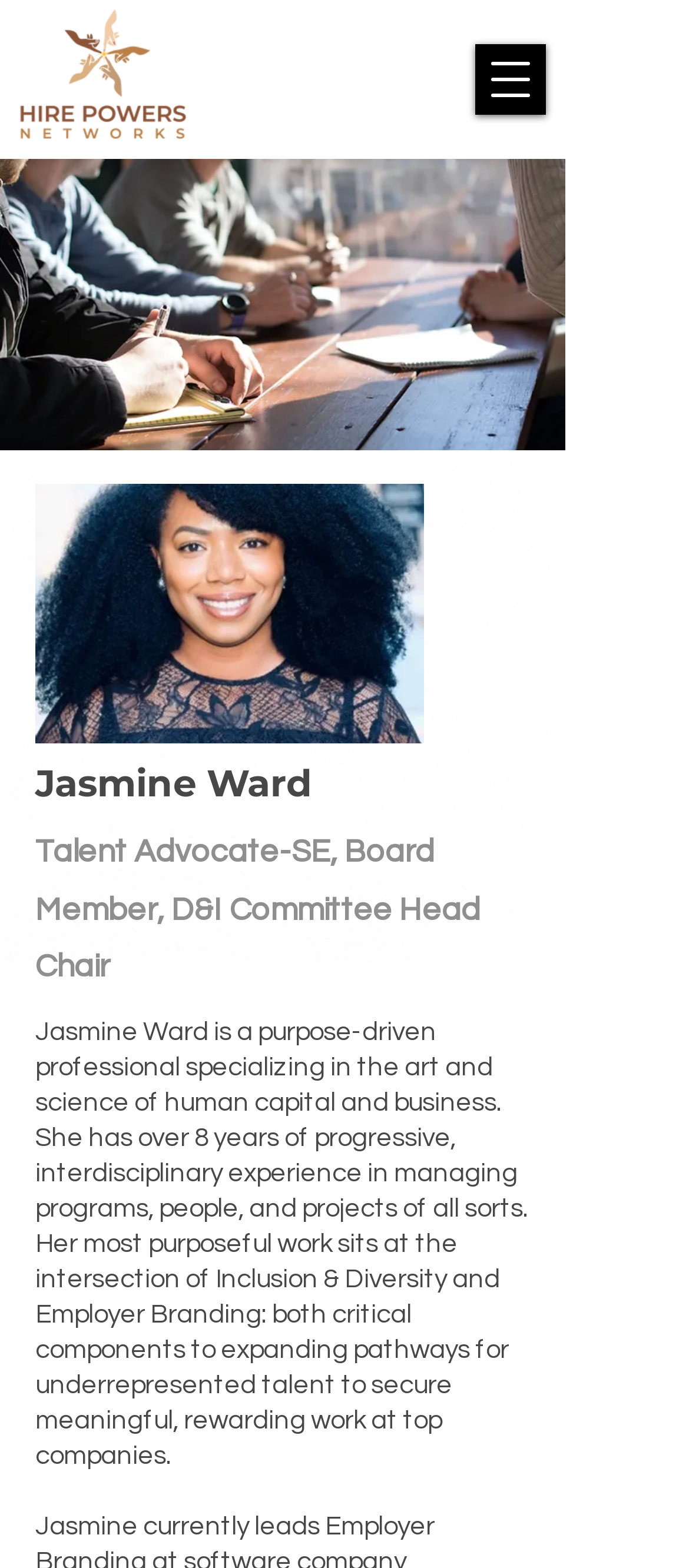How many images are on the webpage?
Please answer using one word or phrase, based on the screenshot.

3